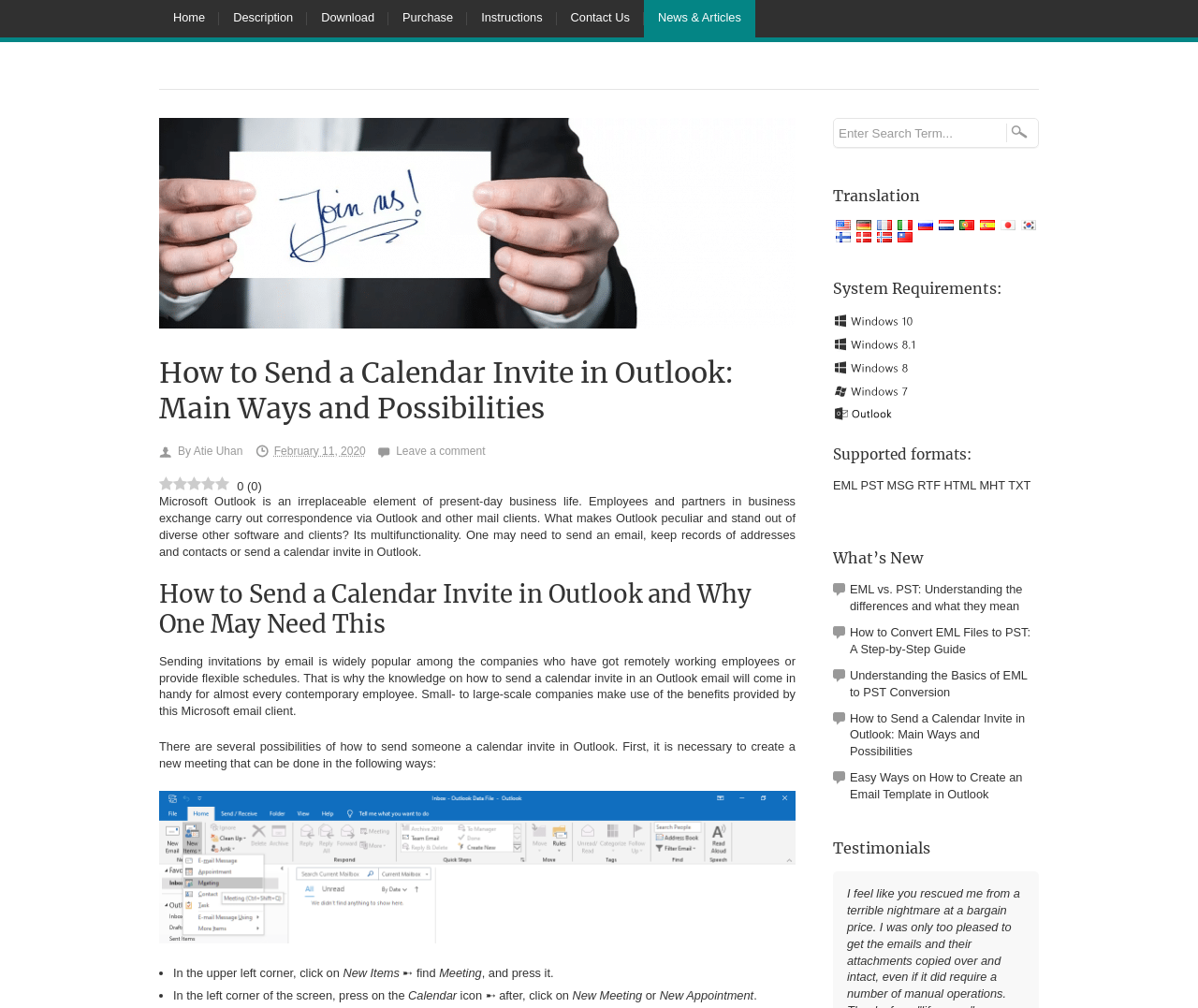Please determine and provide the text content of the webpage's heading.

How to Send a Calendar Invite in Outlook: Main Ways and Possibilities